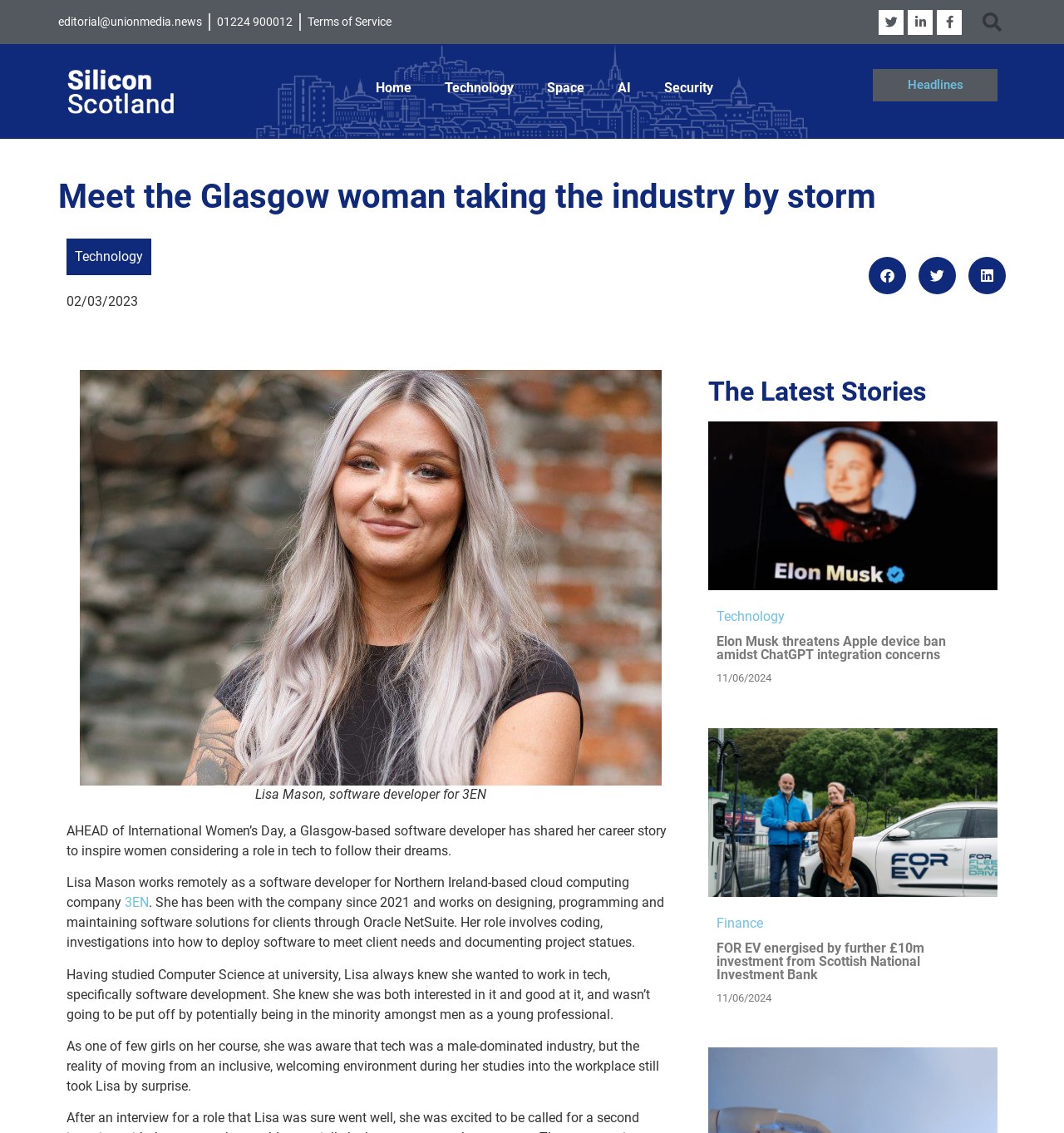Please answer the following question using a single word or phrase: 
What company does Lisa Mason work for?

3EN